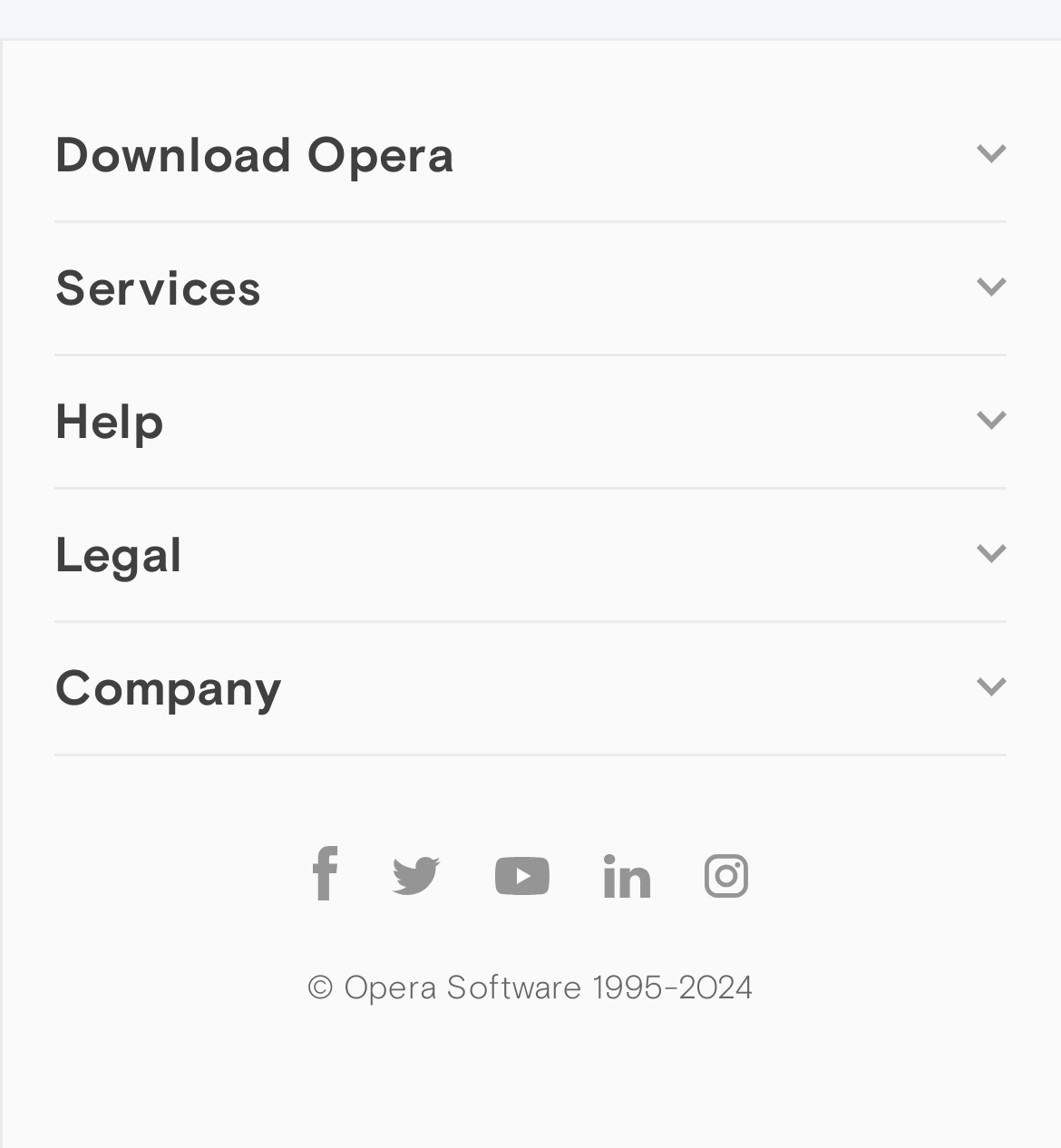What is the name of the company that owns the Opera browser?
By examining the image, provide a one-word or phrase answer.

Opera Software